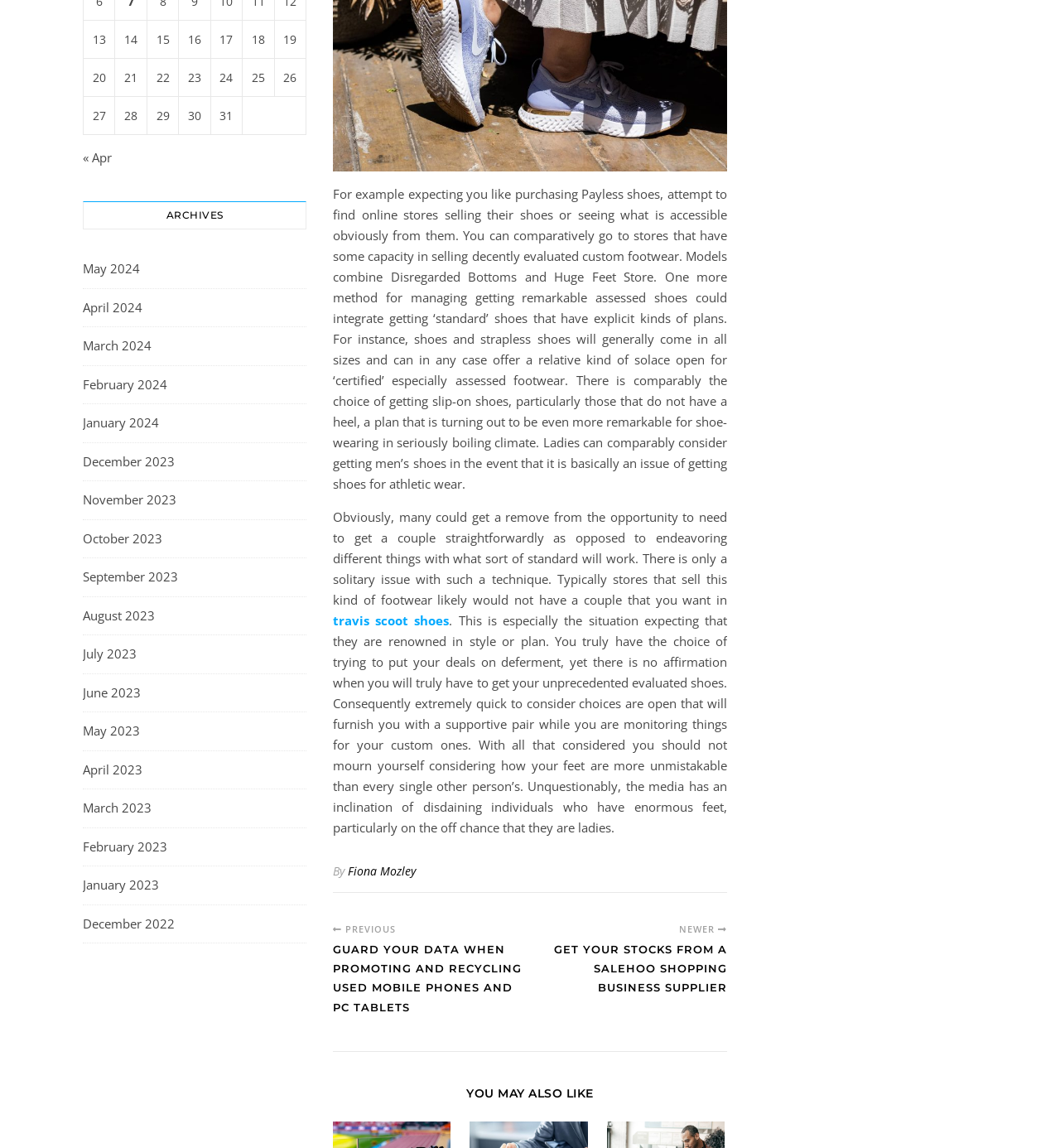Please pinpoint the bounding box coordinates for the region I should click to adhere to this instruction: "Click on the 'May 2024' link".

[0.078, 0.223, 0.132, 0.246]